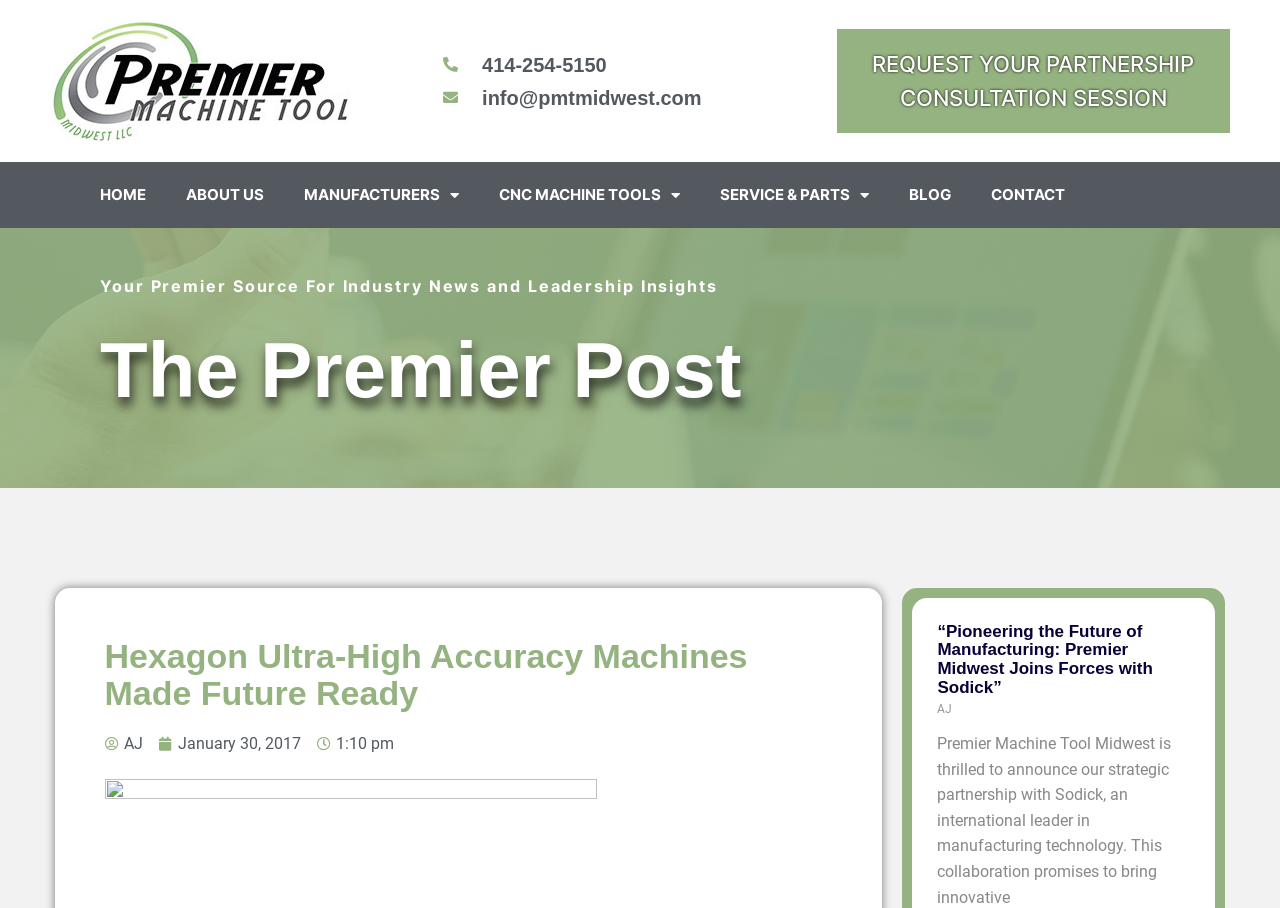Respond with a single word or short phrase to the following question: 
What is the topic of the blog post?

Pioneering the Future of Manufacturing